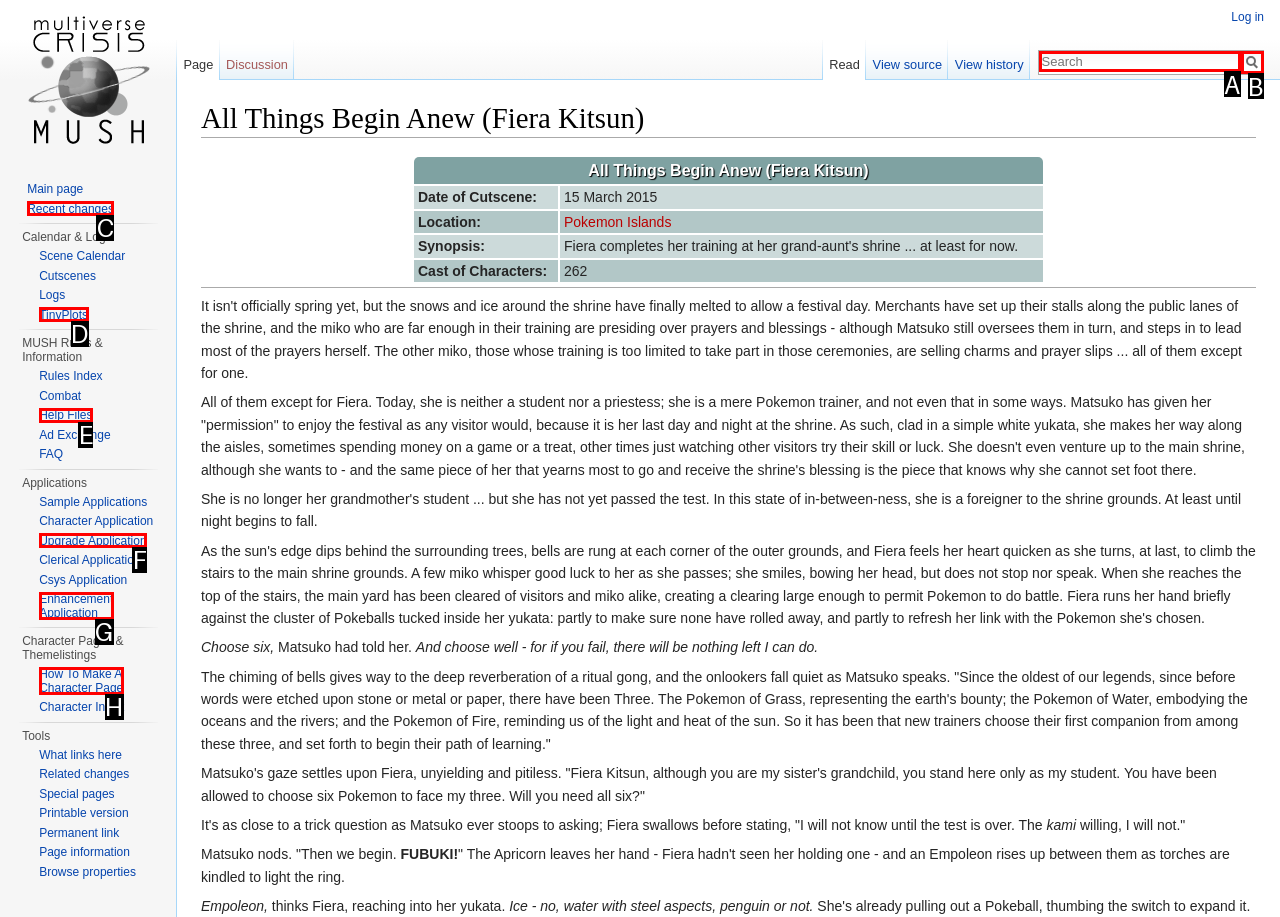Select the appropriate HTML element that needs to be clicked to execute the following task: Check the latest posts. Respond with the letter of the option.

None